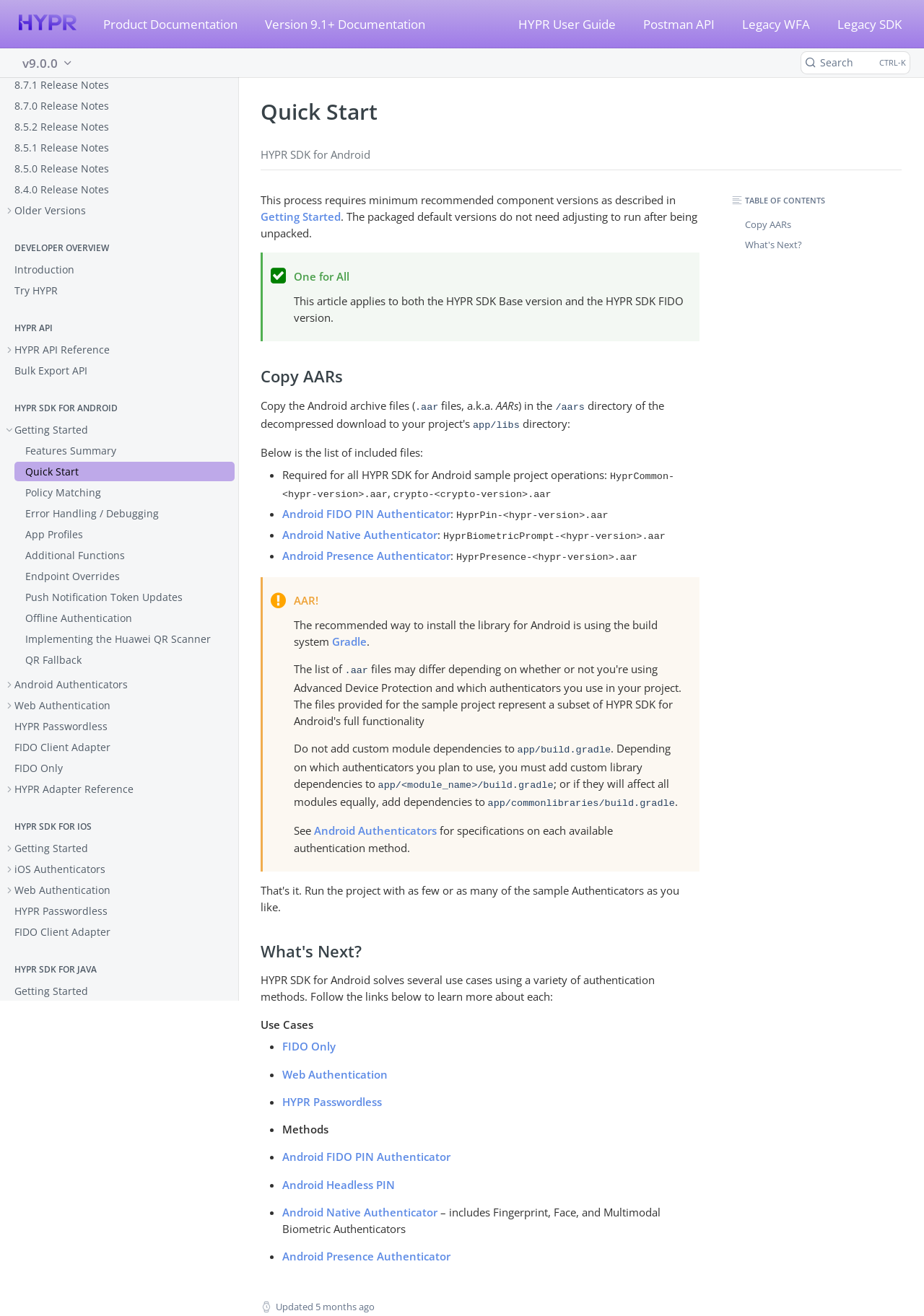Indicate the bounding box coordinates of the element that must be clicked to execute the instruction: "Search for something". The coordinates should be given as four float numbers between 0 and 1, i.e., [left, top, right, bottom].

[0.867, 0.039, 0.984, 0.056]